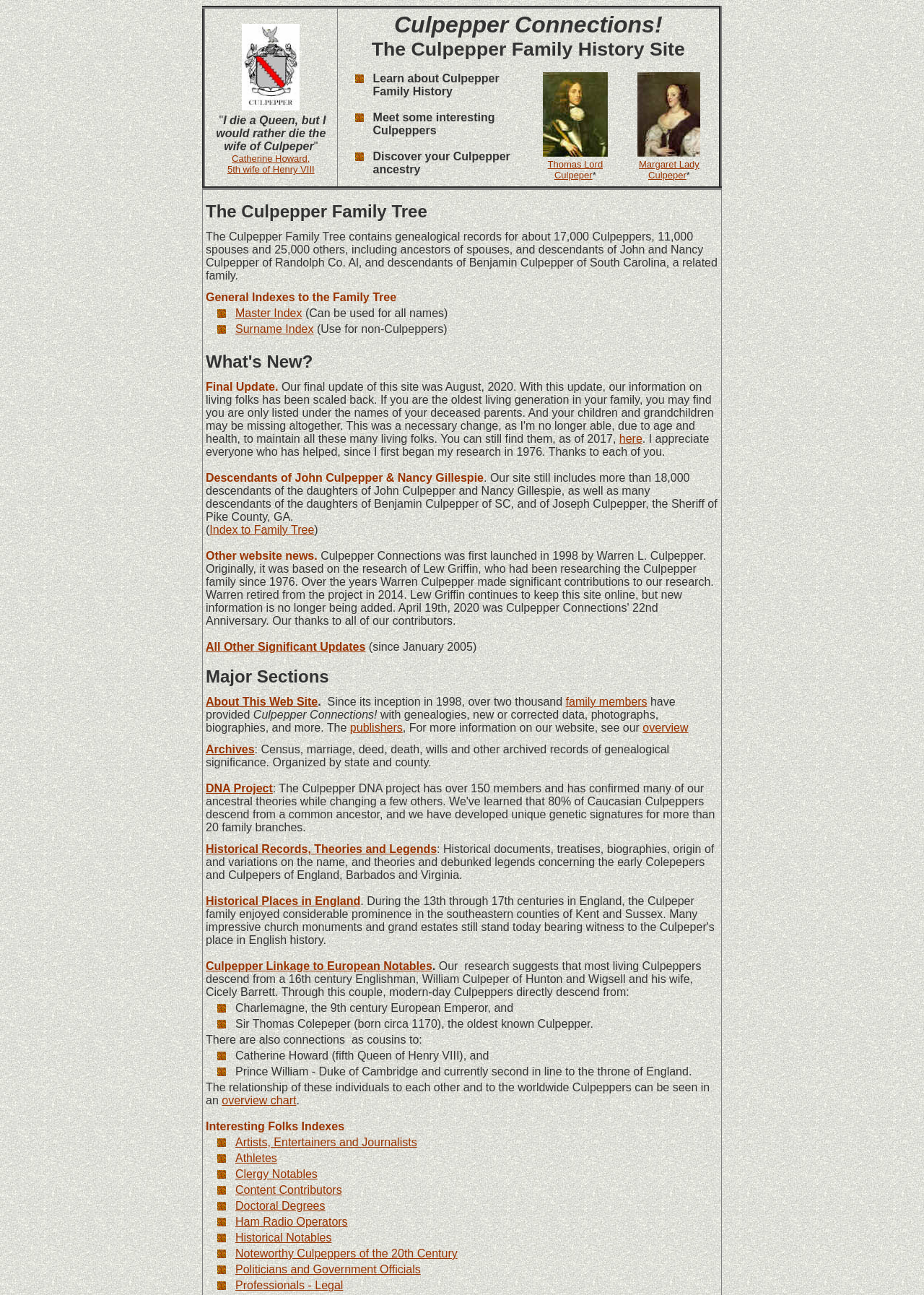What is the purpose of the Master Index?
Refer to the screenshot and deliver a thorough answer to the question presented.

The question is asking for the purpose of the Master Index, which can be found in the text 'Master Index (Can be used for all names)' in the table.